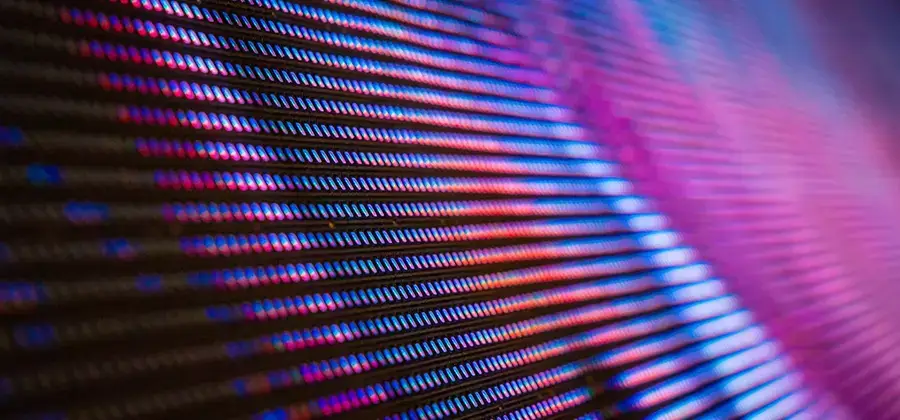By analyzing the image, answer the following question with a detailed response: What is the title of the accompanying article?

The caption states that the graphic complements the accompanying article, which is titled 'Demystifying the Process of Video Background Alteration for Better Visuals', exploring various techniques and tools to achieve captivating video effects.